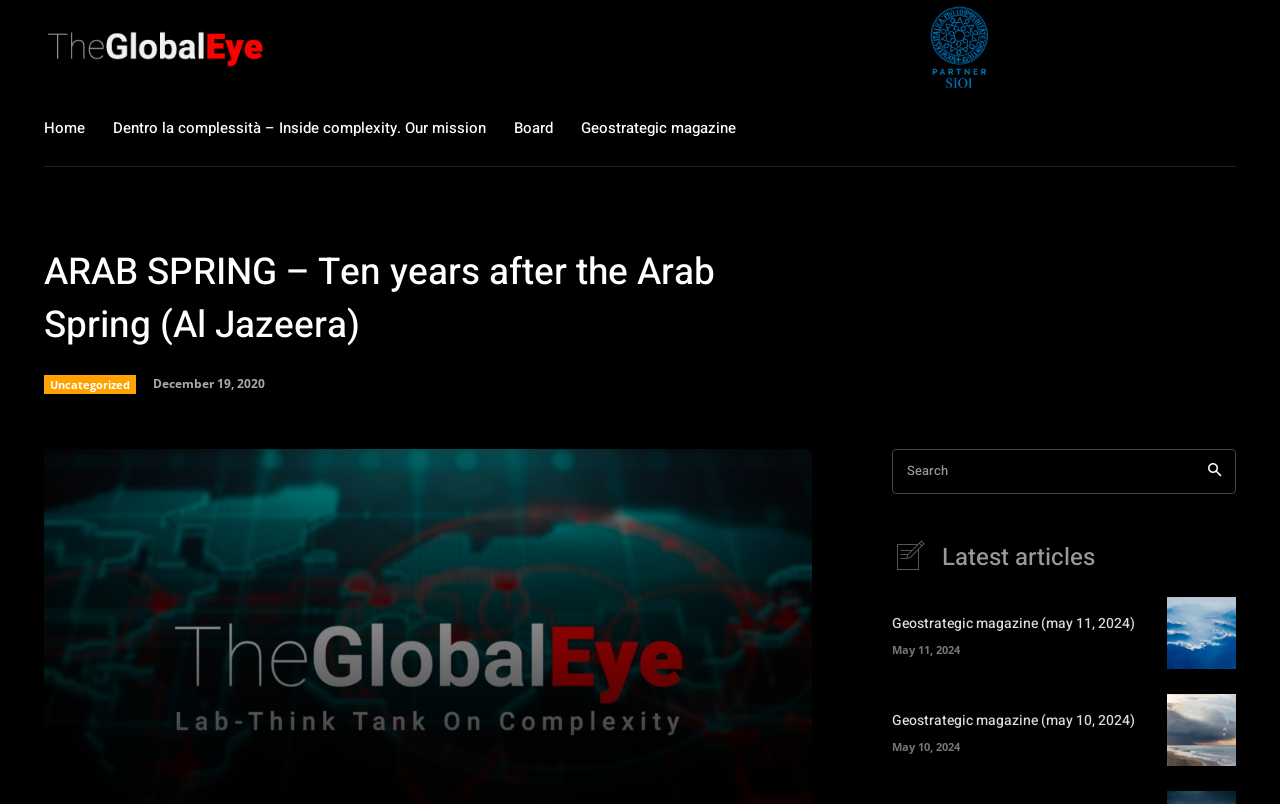Answer succinctly with a single word or phrase:
What is the purpose of the textbox at the top right corner?

Search